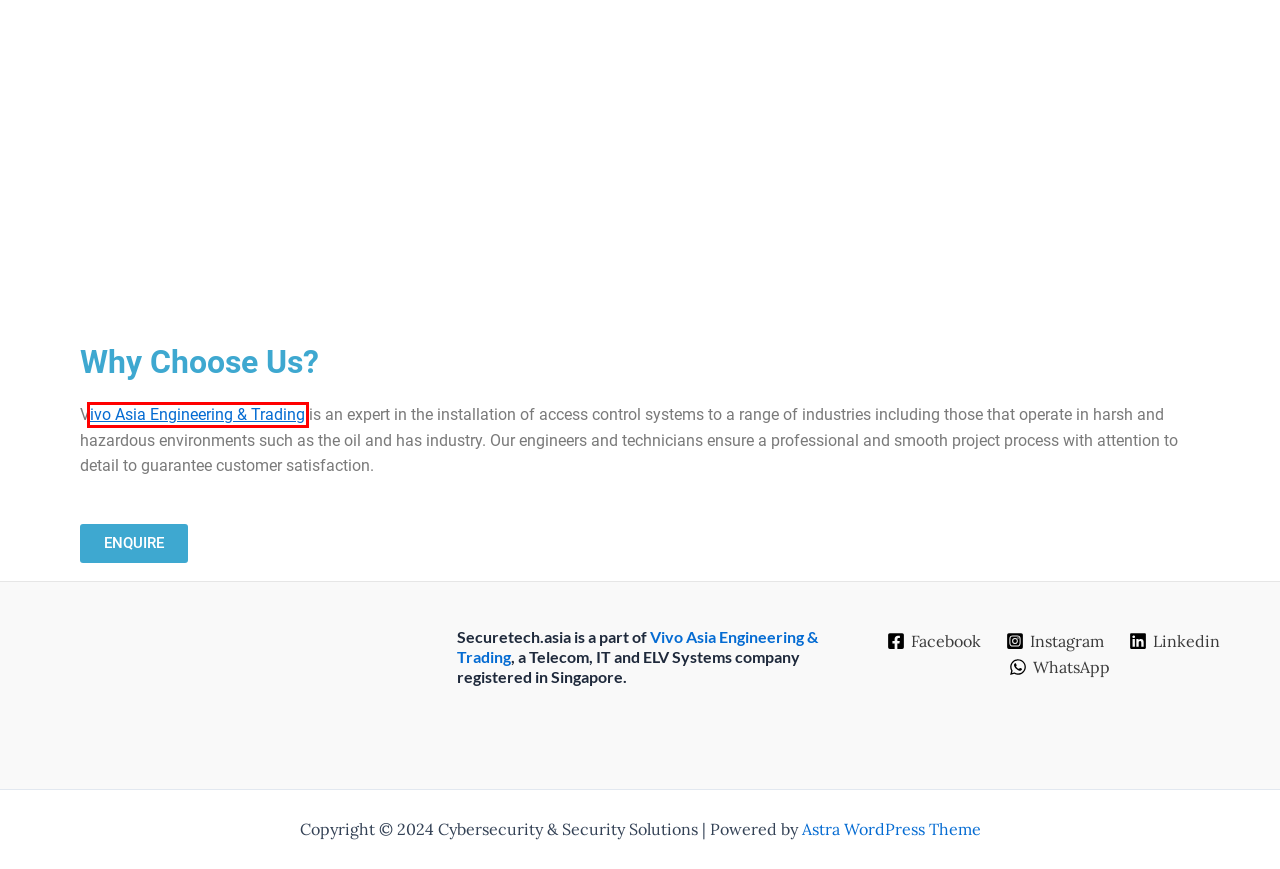Look at the screenshot of a webpage, where a red bounding box highlights an element. Select the best description that matches the new webpage after clicking the highlighted element. Here are the candidates:
A. Products - Rugged CCTV cameras
B. Industrial CCTV Systems- Securetech.Asia
C. Astra – Fast, Lightweight & Customizable WordPress Theme - Download Now!
D. Blog - Cybersecurity & Security Solutions
E. Cybersecurity & Physical Security Solutions - Securetech.Asia
F. Cybersecurity Solutions - Securetech.Asia
G. Vivo Asia Engineering & Trading - Telecom, IT & ELV Systems
H. About - Cybersecurity & Security Solutions

G